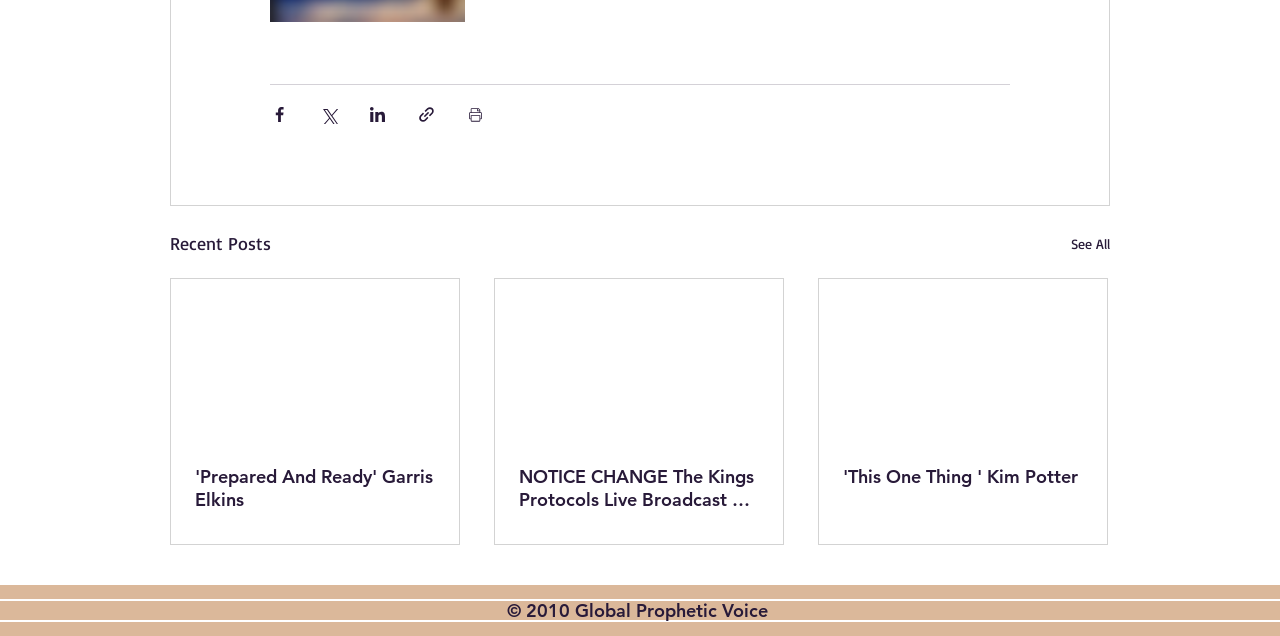Please identify the bounding box coordinates of the clickable region that I should interact with to perform the following instruction: "See All". The coordinates should be expressed as four float numbers between 0 and 1, i.e., [left, top, right, bottom].

[0.837, 0.359, 0.867, 0.405]